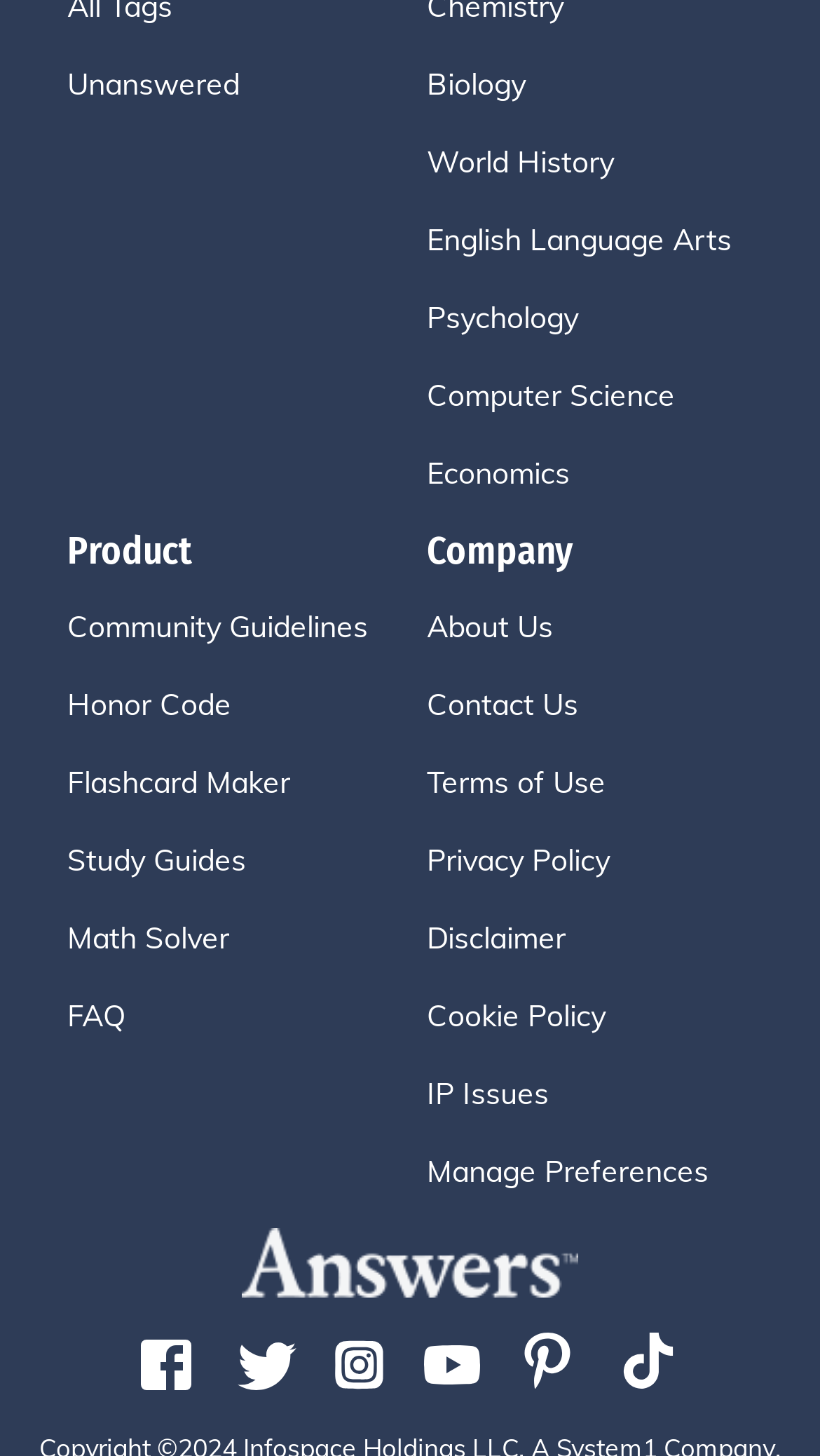Identify the bounding box coordinates of the clickable region to carry out the given instruction: "Click on the Unanswered link".

[0.082, 0.043, 0.521, 0.074]